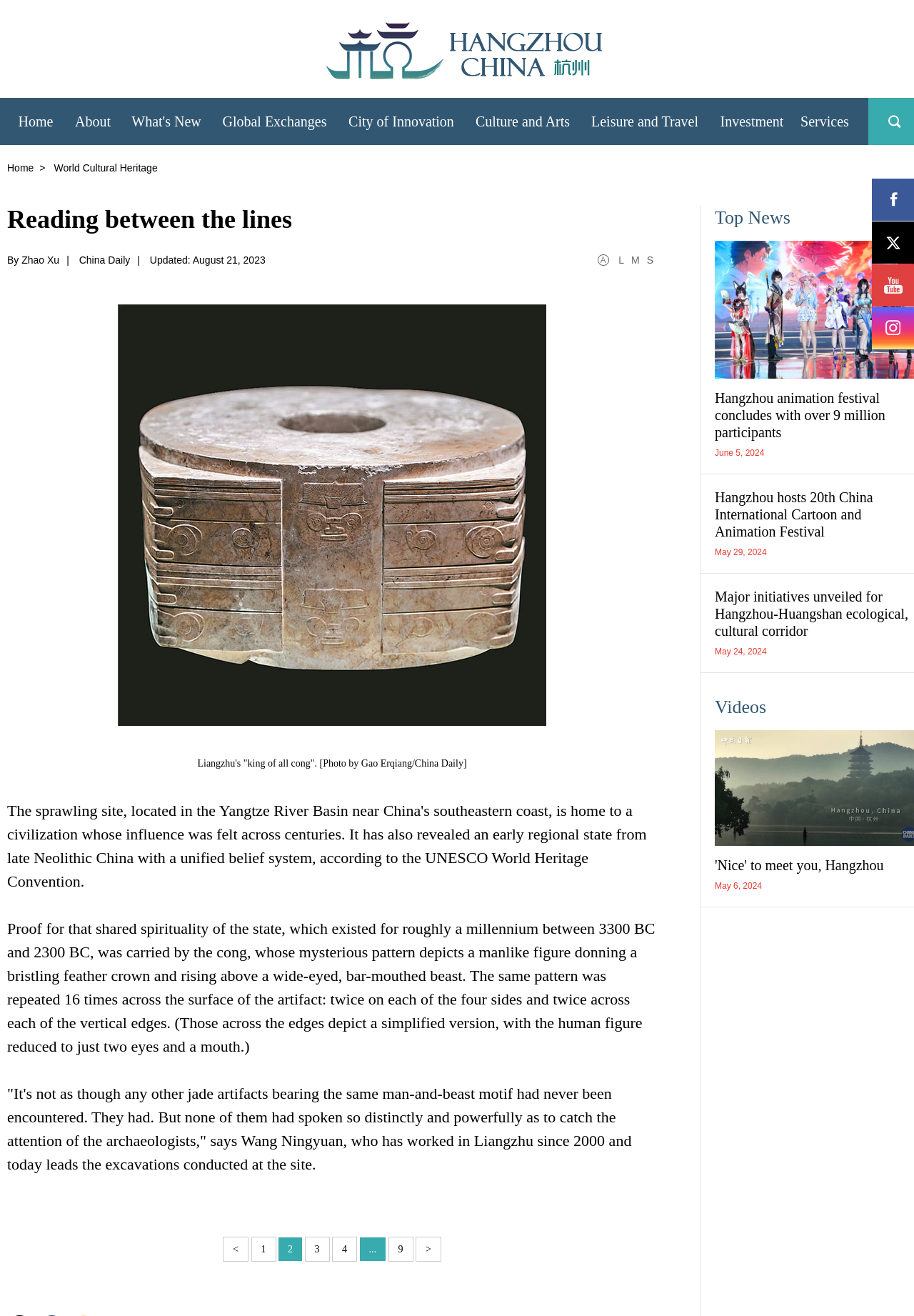What is the title of the article?
Can you provide a detailed and comprehensive answer to the question?

The heading element with the text 'Reading between the lines' is the title of the article, which is also the main heading of the webpage.